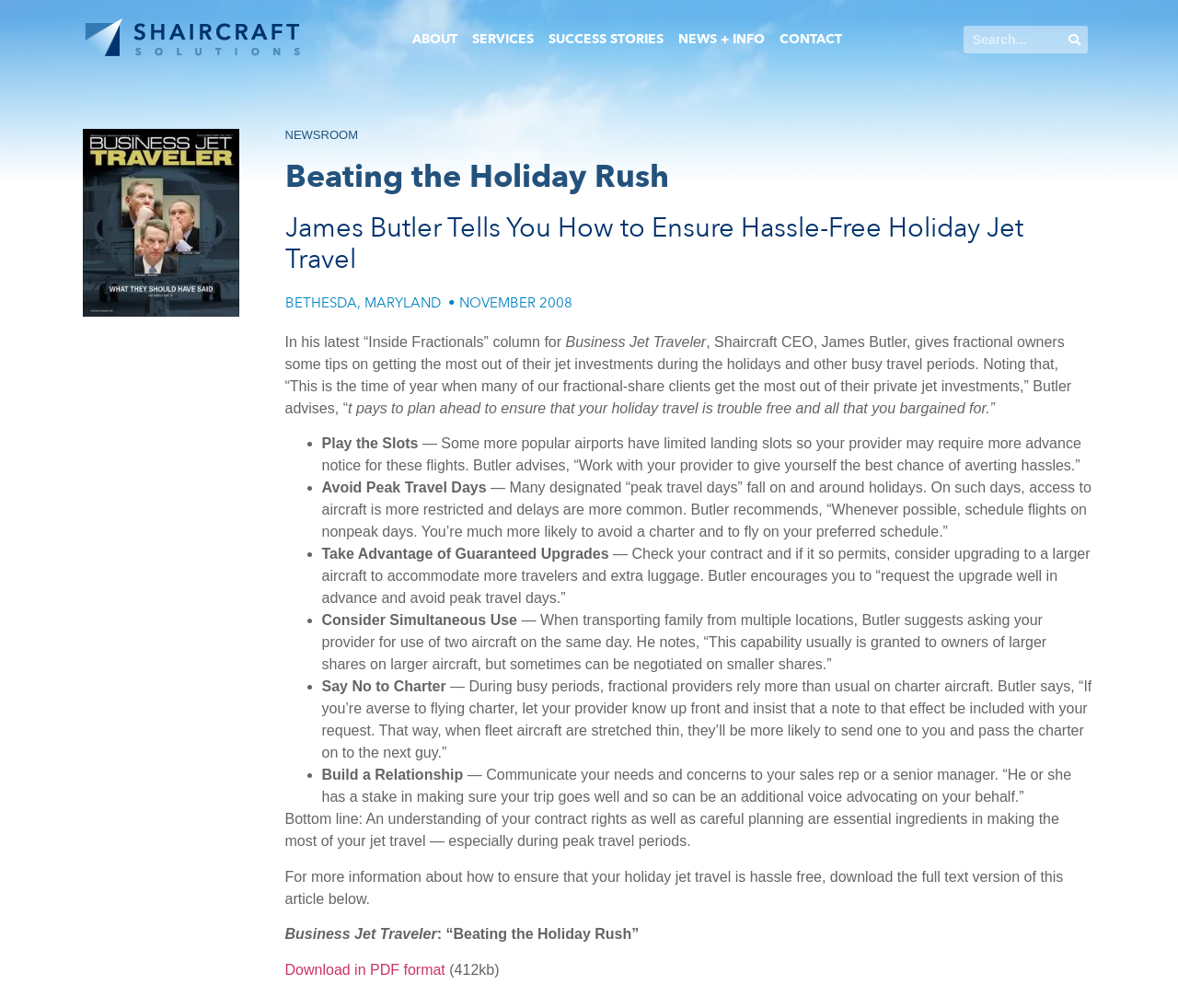Give a short answer using one word or phrase for the question:
What is the recommended approach to avoid charter flights?

Say no to charter